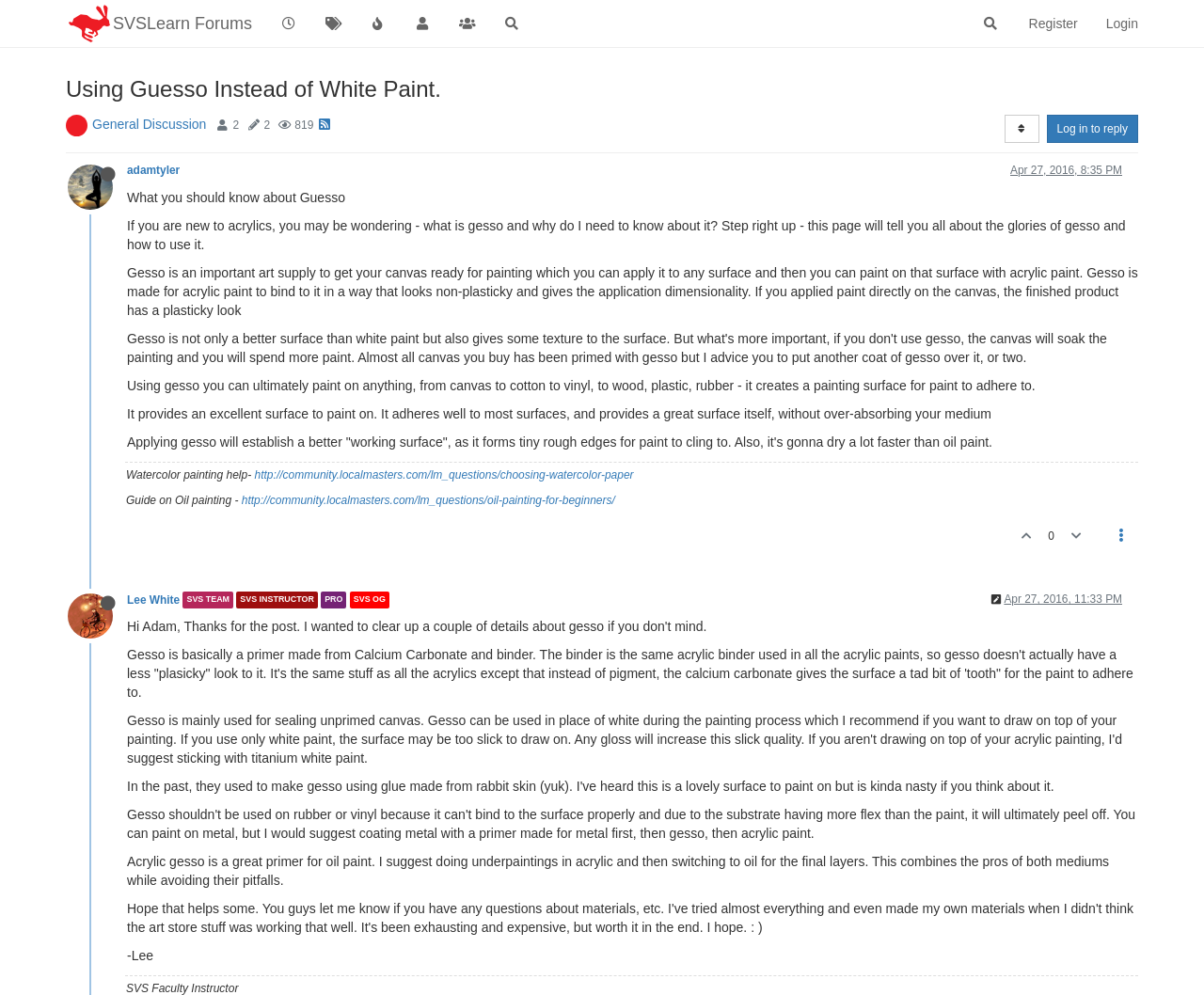Create a detailed summary of the webpage's content and design.

This webpage is a forum discussion on the topic of using gesso instead of white paint. At the top, there is a logo of the Society of Visual Storytelling and a heading that reads "SVSLearn Forums". Below this, there are several links to register, log in, and search the forum. 

To the right of the logo, there are several social media links and a search bar with a button. Below the search bar, there is a heading that reads "Using Guesso Instead of White Paint." 

On the left side of the page, there is a section with links to different categories, including "General Discussion", "Posters", "Posts", "Views", and a button to reply to the discussion. 

The main content of the page is a discussion between two users, adamtyler and Lee White, about the benefits and uses of gesso. The discussion is divided into several paragraphs, with each user's comments separated by a horizontal line. 

adamtyler's comments explain what gesso is, its importance in preparing a surface for painting, and its benefits in creating a surface for paint to adhere to. Lee White responds with a more technical explanation of gesso, its composition, and its uses as a primer for oil paint. 

Throughout the discussion, there are several links to other related topics, including watercolor painting and oil painting guides. At the bottom of the page, there are links to the users' profiles and their status, as well as the date and time of their posts.